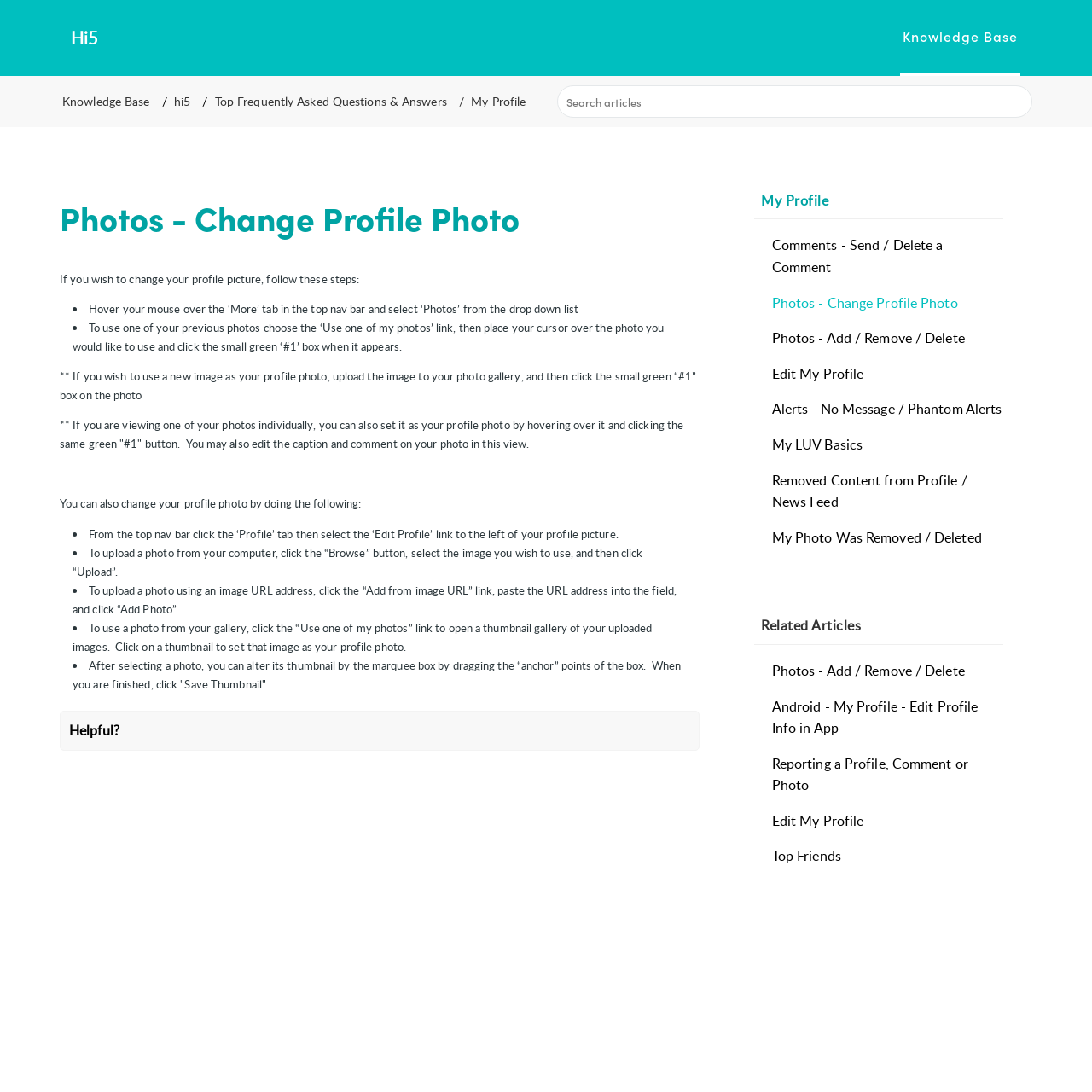Please give a short response to the question using one word or a phrase:
How do I change my profile picture?

Follow the steps in the article